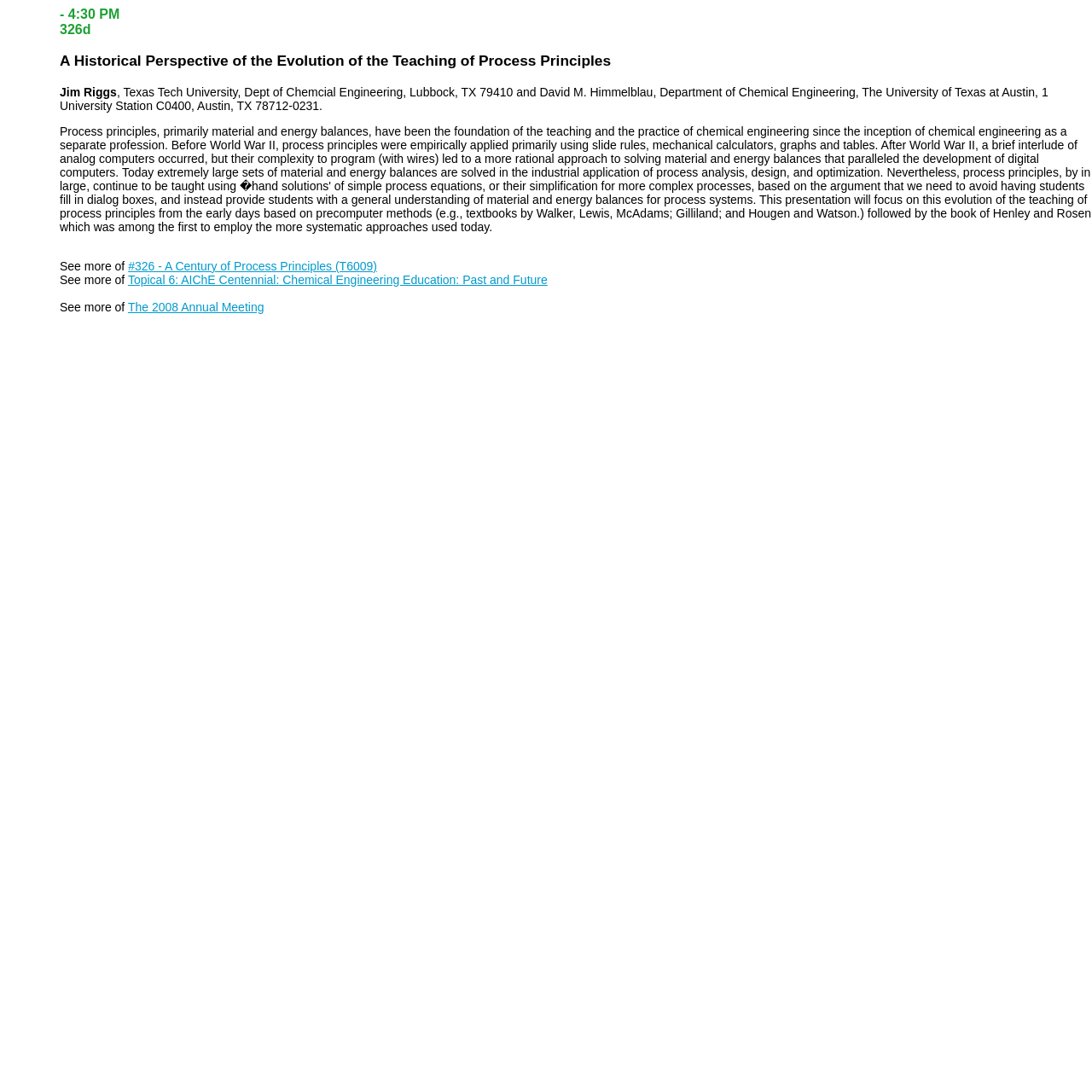Locate the UI element described by The 2008 Annual Meeting in the provided webpage screenshot. Return the bounding box coordinates in the format (top-left x, top-left y, bottom-right x, bottom-right y), ensuring all values are between 0 and 1.

[0.117, 0.275, 0.242, 0.287]